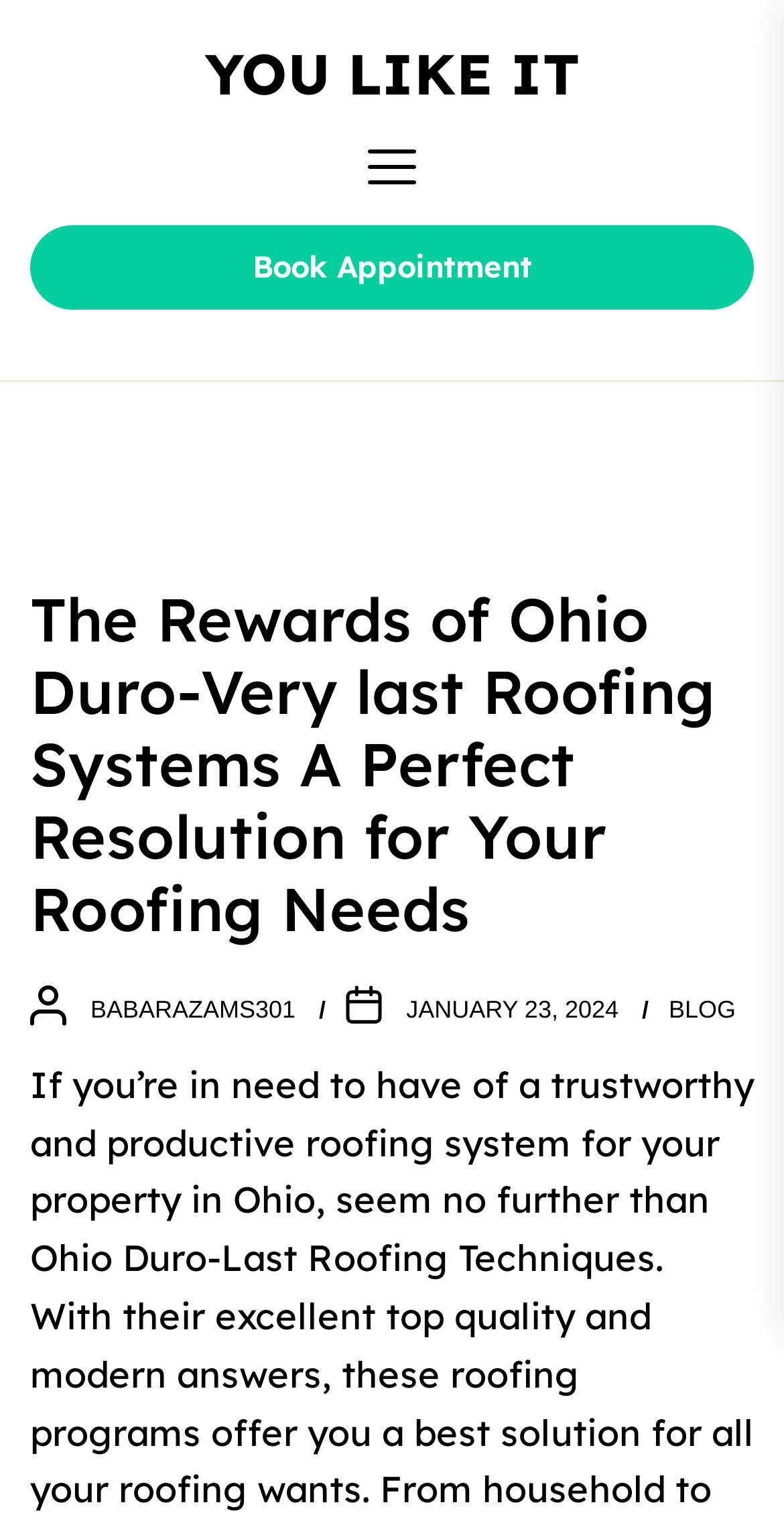What is the date mentioned on the webpage?
From the image, respond using a single word or phrase.

JANUARY 23, 2024